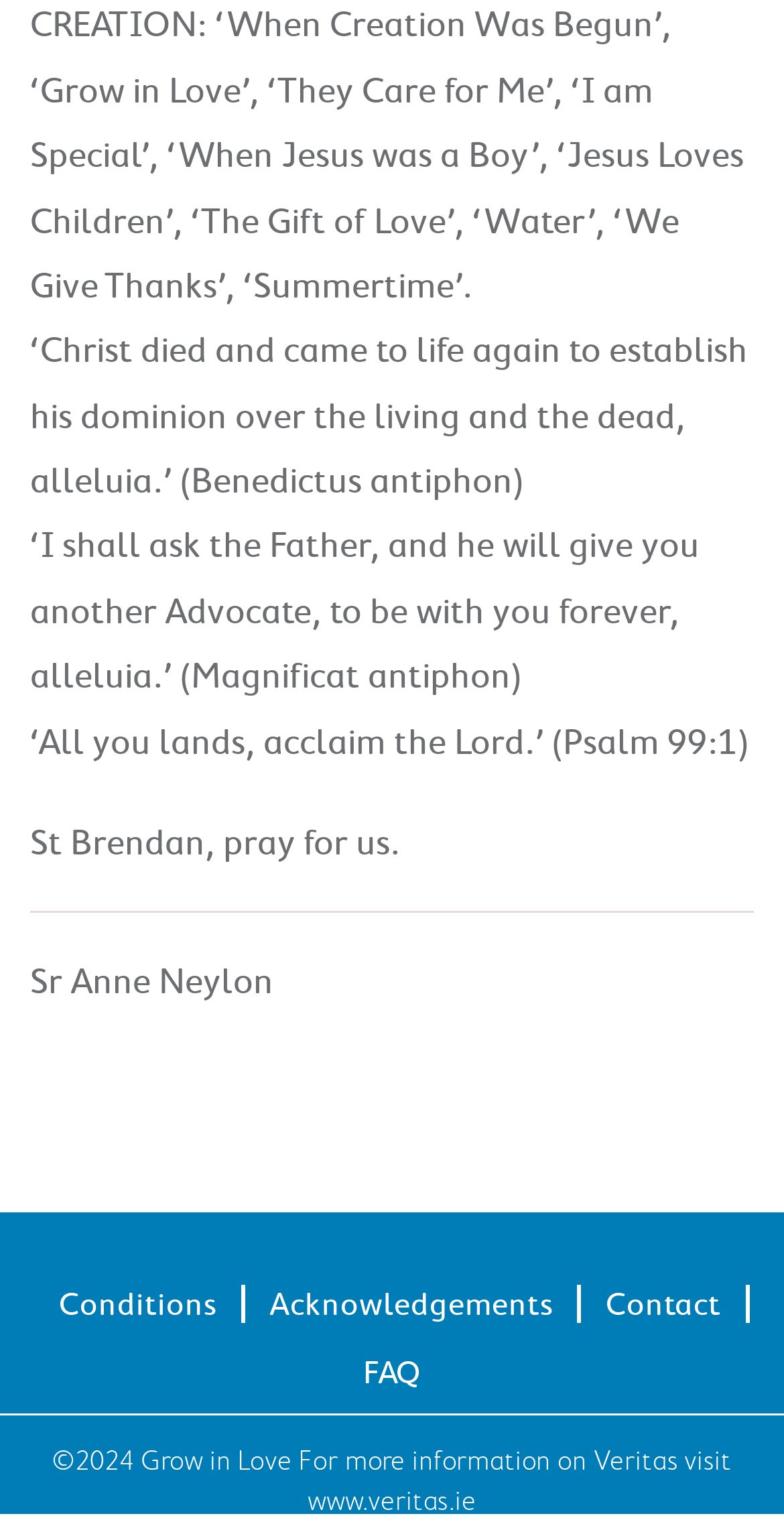Who is mentioned to pray for us?
Examine the image and give a concise answer in one word or a short phrase.

St Brendan